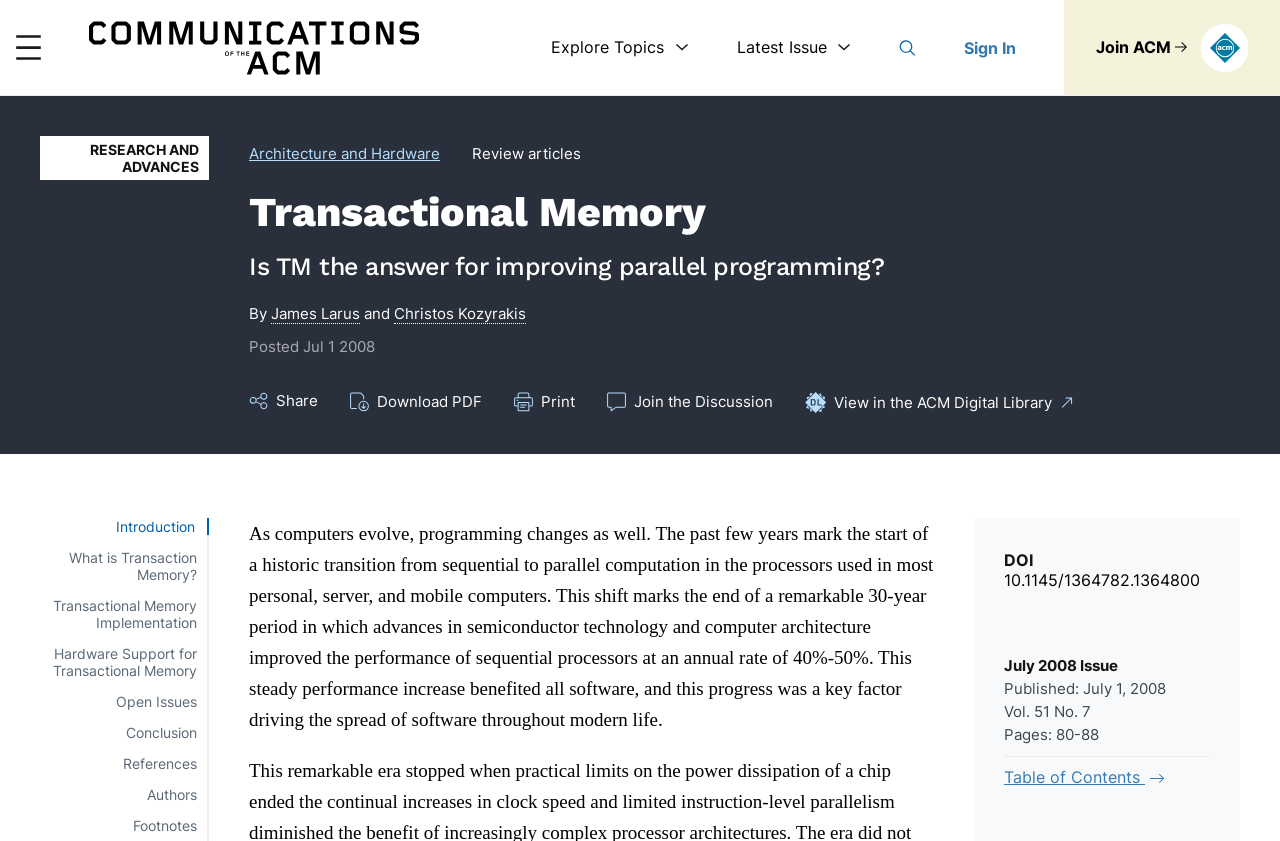Please indicate the bounding box coordinates for the clickable area to complete the following task: "Sign in to the website". The coordinates should be specified as four float numbers between 0 and 1, i.e., [left, top, right, bottom].

[0.753, 0.045, 0.794, 0.068]